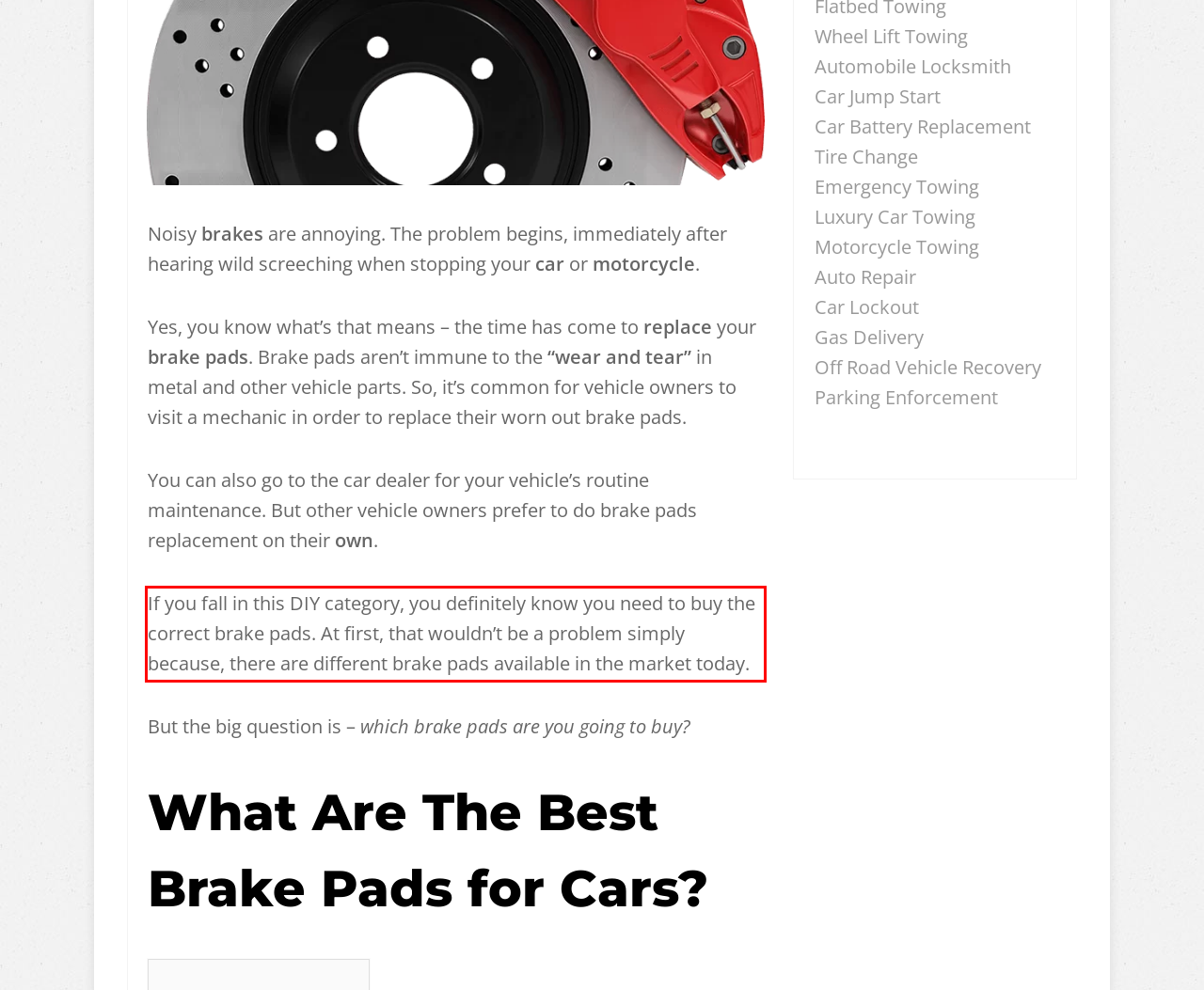Using OCR, extract the text content found within the red bounding box in the given webpage screenshot.

If you fall in this DIY category, you definitely know you need to buy the correct brake pads. At first, that wouldn’t be a problem simply because, there are different brake pads available in the market today.